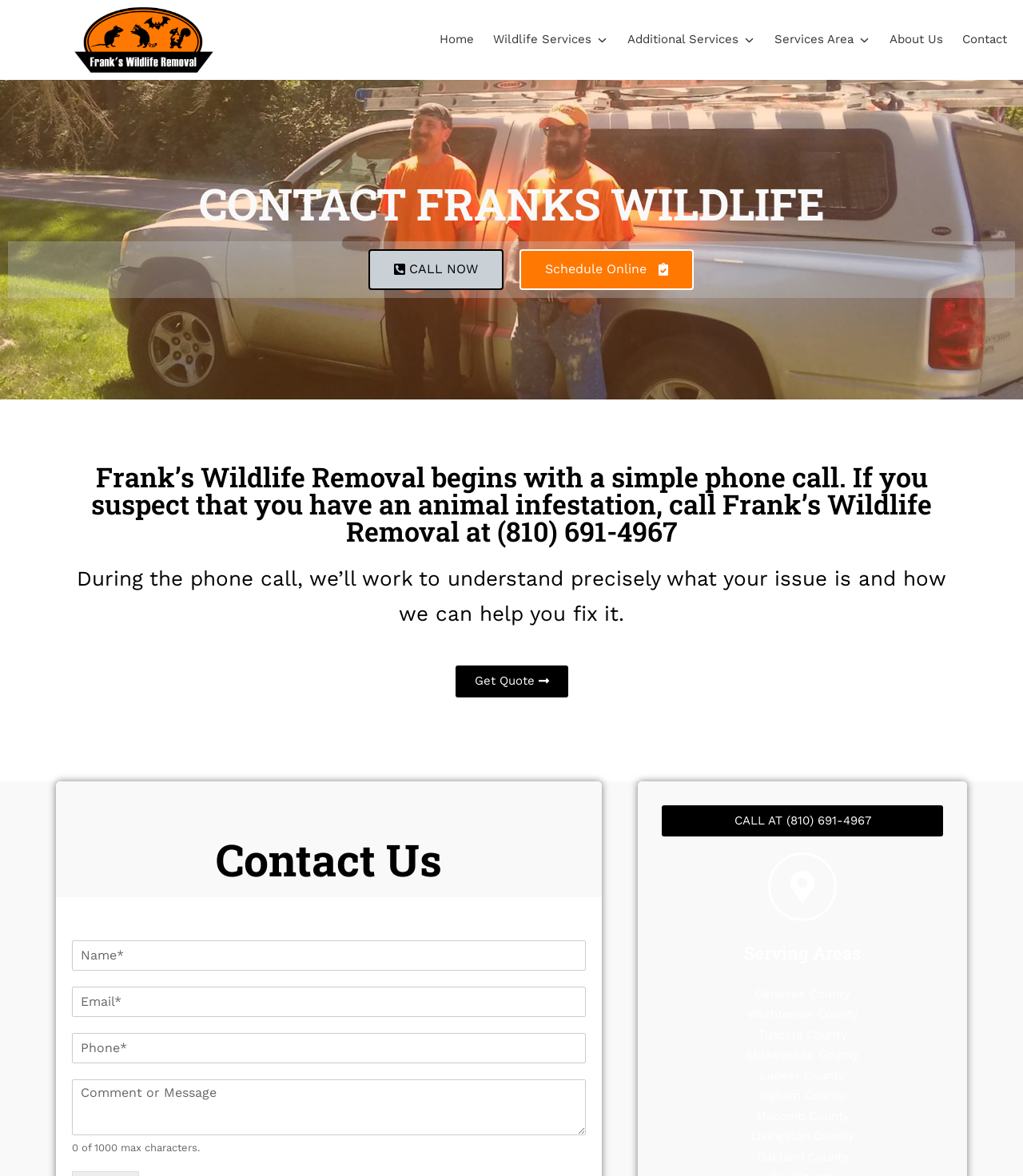What are the two ways to initiate contact with Frank's Wildlife Removal?
Using the image provided, answer with just one word or phrase.

Call or schedule online